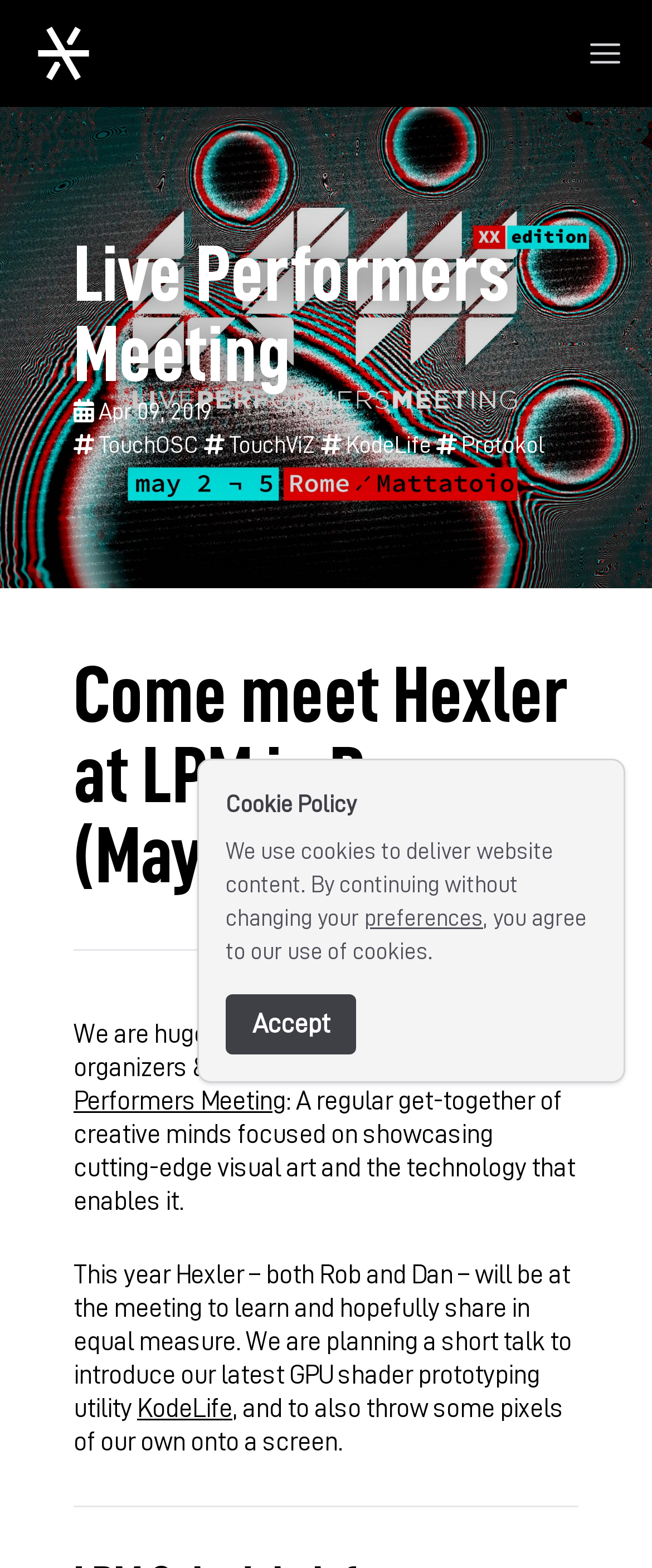Extract the bounding box coordinates for the UI element described as: "Protokol".

[0.669, 0.276, 0.836, 0.291]